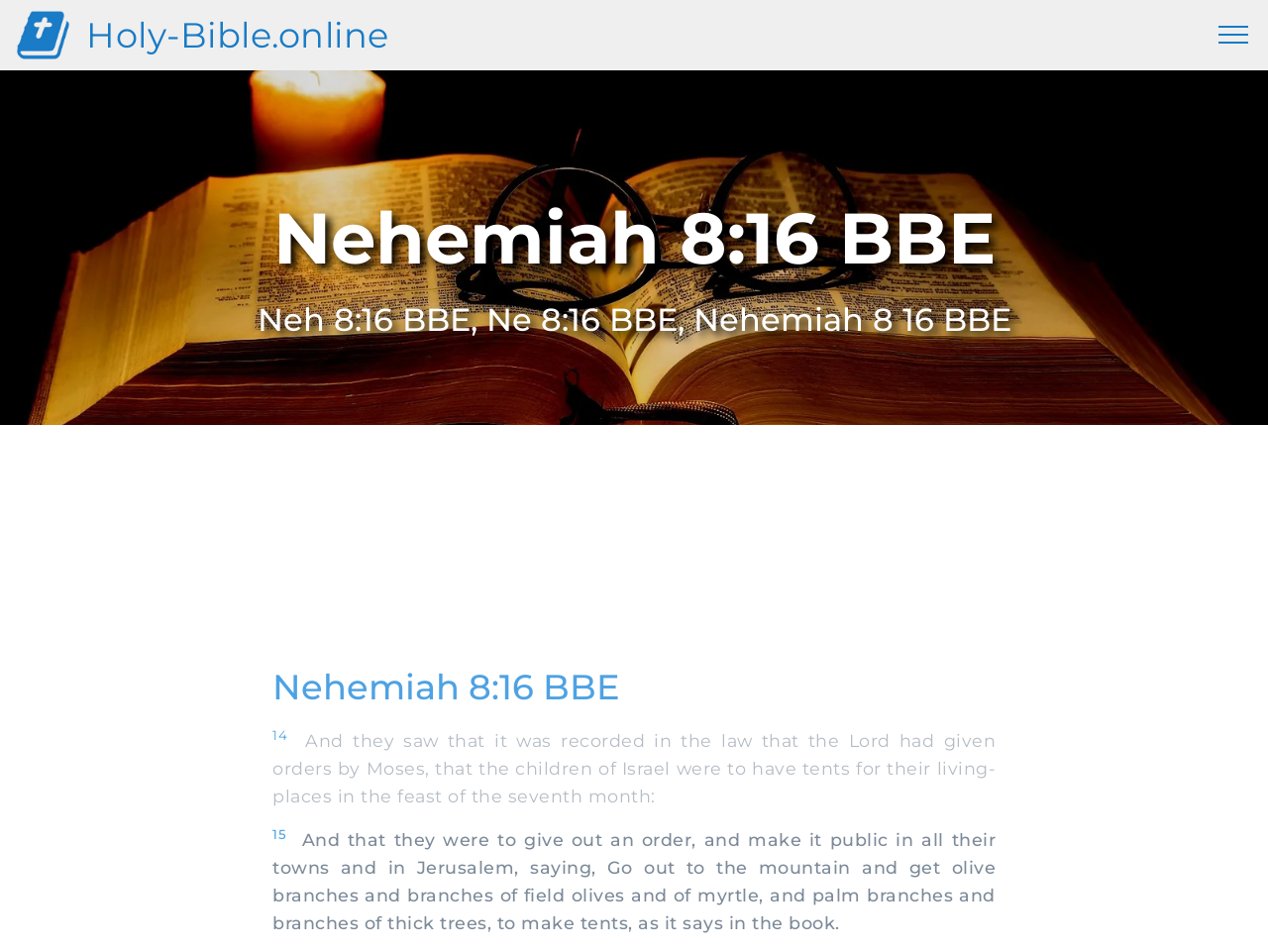Determine the main text heading of the webpage and provide its content.

Nehemiah 8:16 BBE